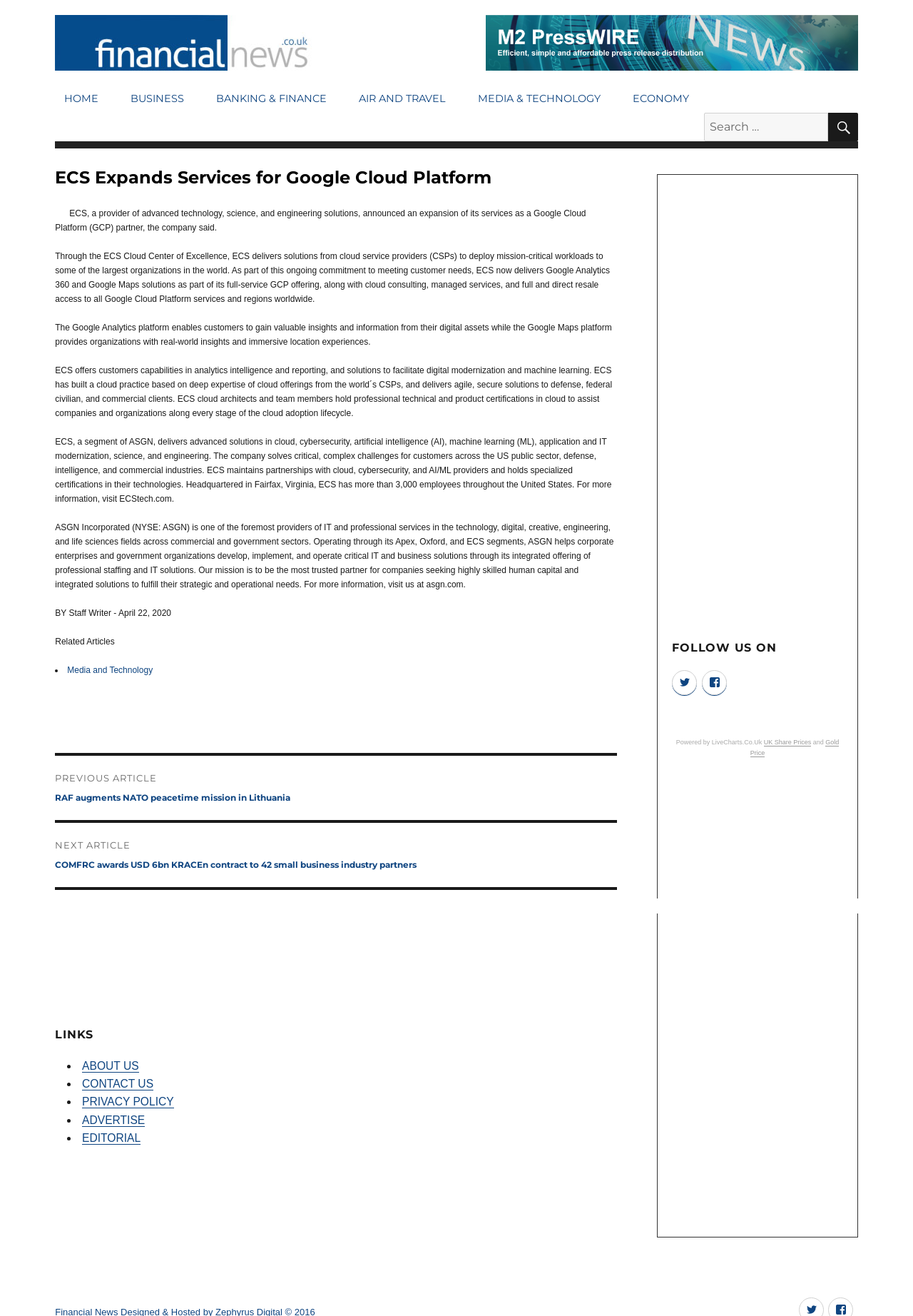Find the bounding box coordinates of the area that needs to be clicked in order to achieve the following instruction: "Check related articles". The coordinates should be specified as four float numbers between 0 and 1, i.e., [left, top, right, bottom].

[0.06, 0.484, 0.126, 0.491]